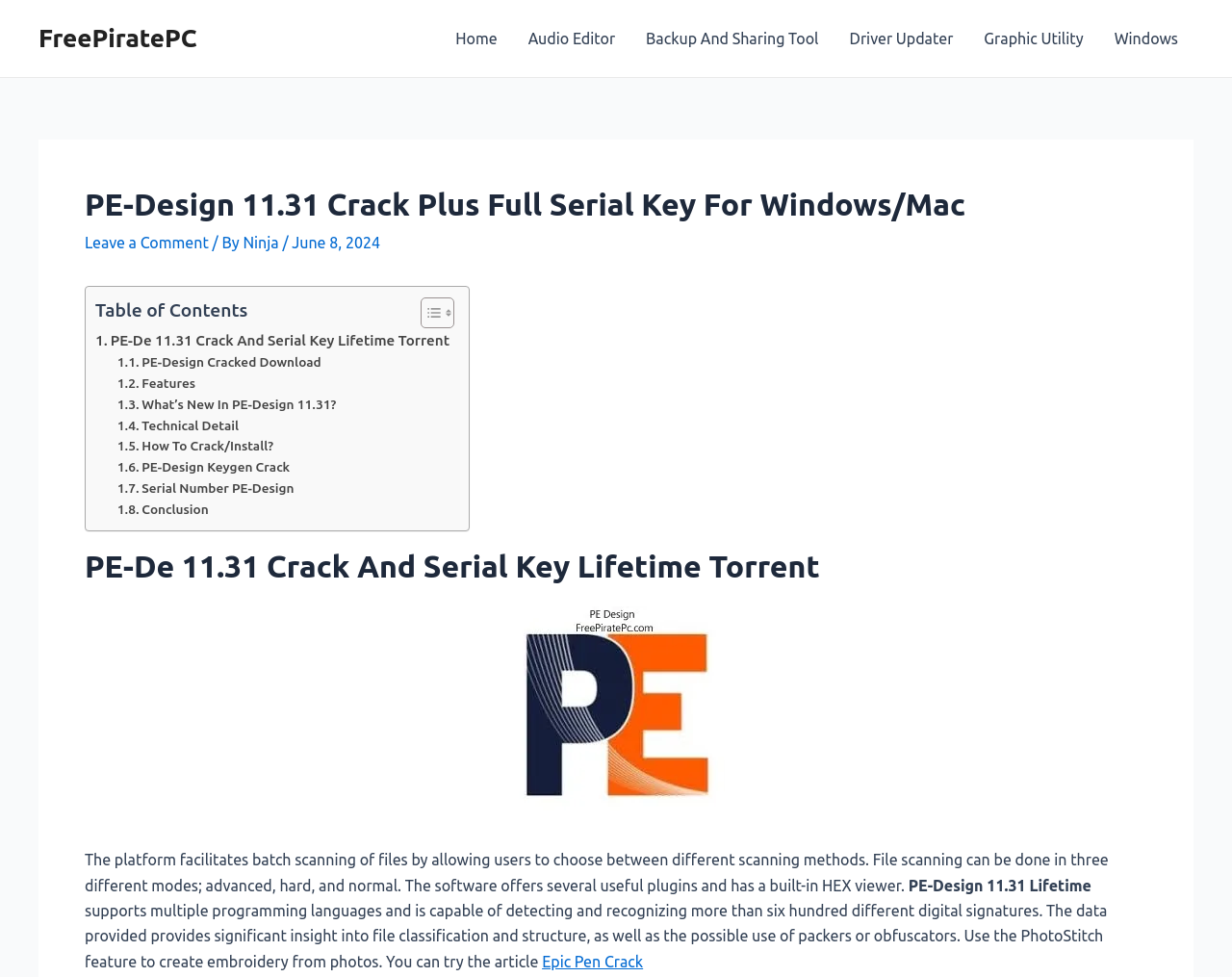Locate and extract the text of the main heading on the webpage.

PE-Design 11.31 Crack Plus Full Serial Key For Windows/Mac